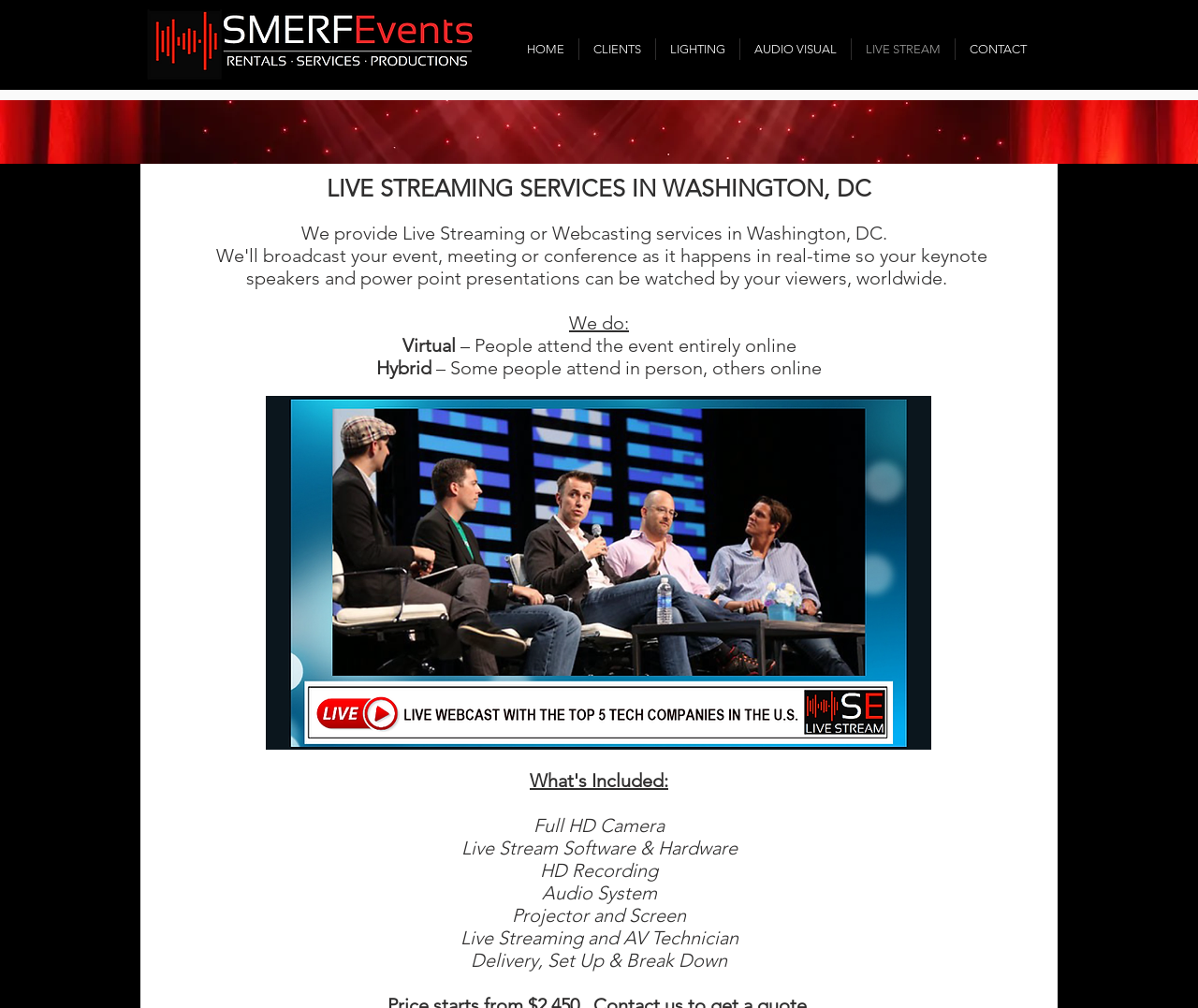Please provide a comprehensive response to the question below by analyzing the image: 
What is the location of SMERFEvents' services?

The webpage mentions 'Washington, DC' multiple times, indicating that this is the location where SMERFEvents provides its live streaming services.